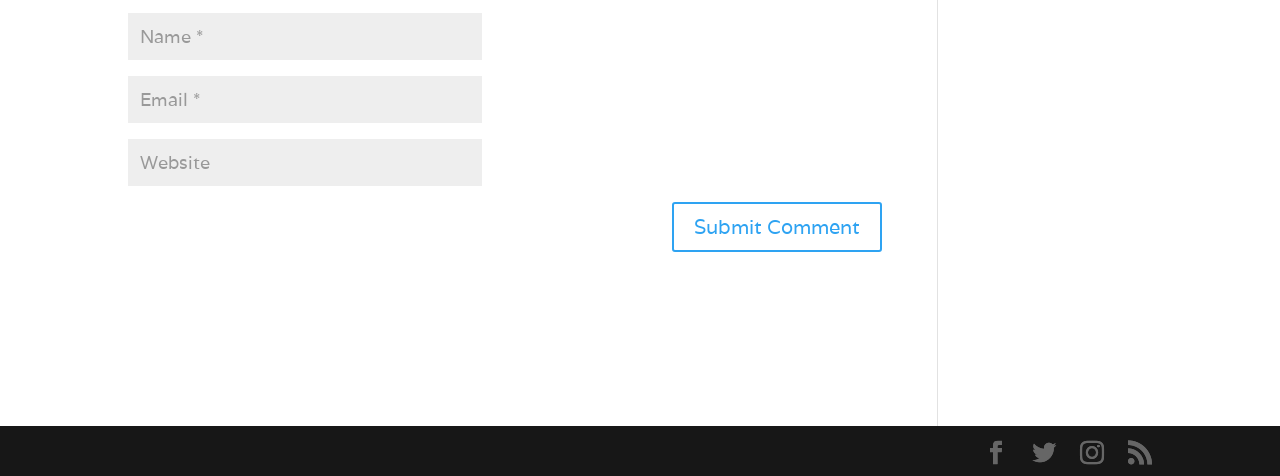Please determine the bounding box coordinates of the element's region to click in order to carry out the following instruction: "Enter your name". The coordinates should be four float numbers between 0 and 1, i.e., [left, top, right, bottom].

[0.1, 0.026, 0.377, 0.125]